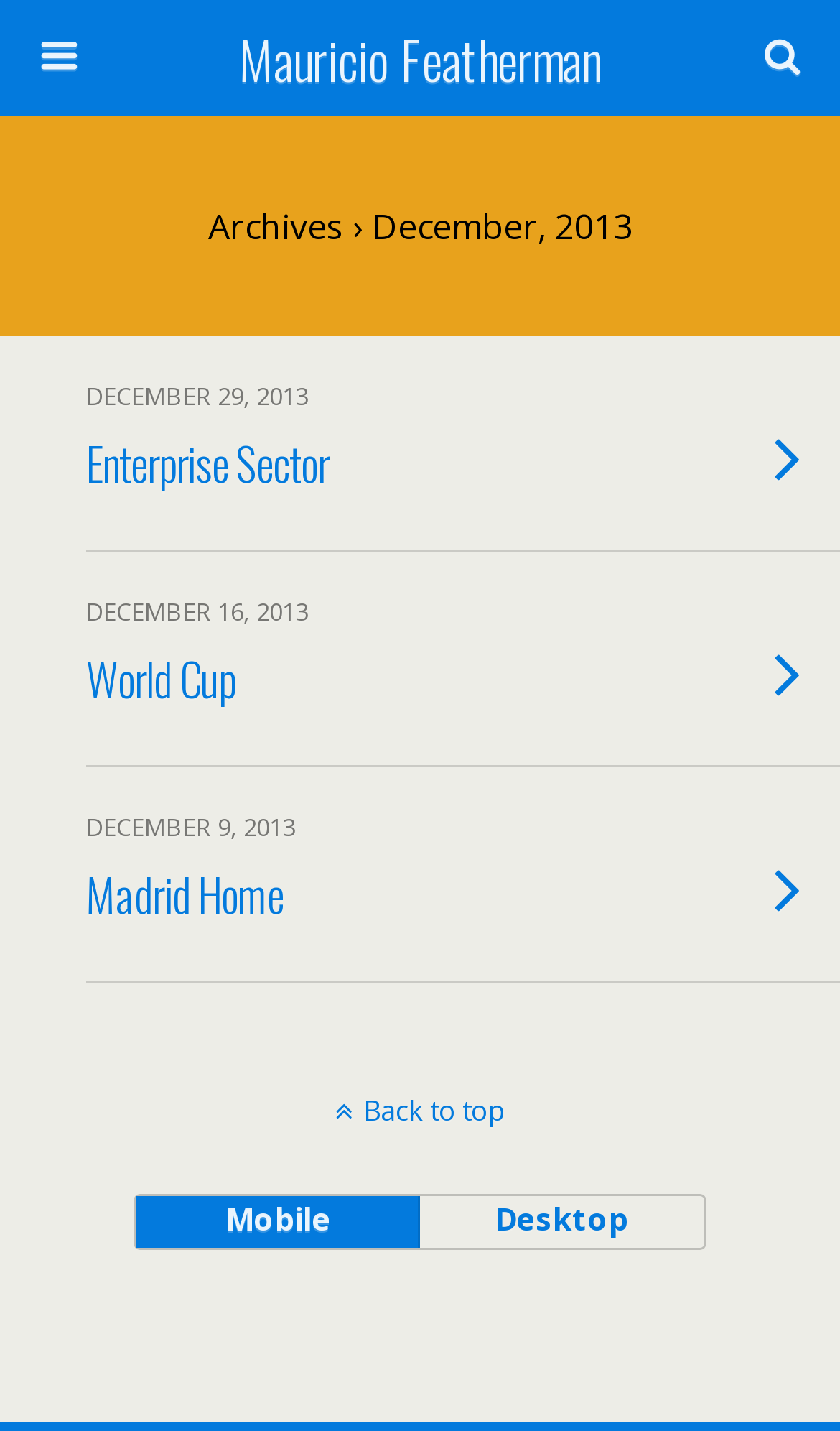Using the image as a reference, answer the following question in as much detail as possible:
What is the function of the 'Back to top' link?

The 'Back to top' link is located at the bottom of the page and is likely used to return the user to the top of the webpage, allowing them to easily navigate back to the beginning of the content.